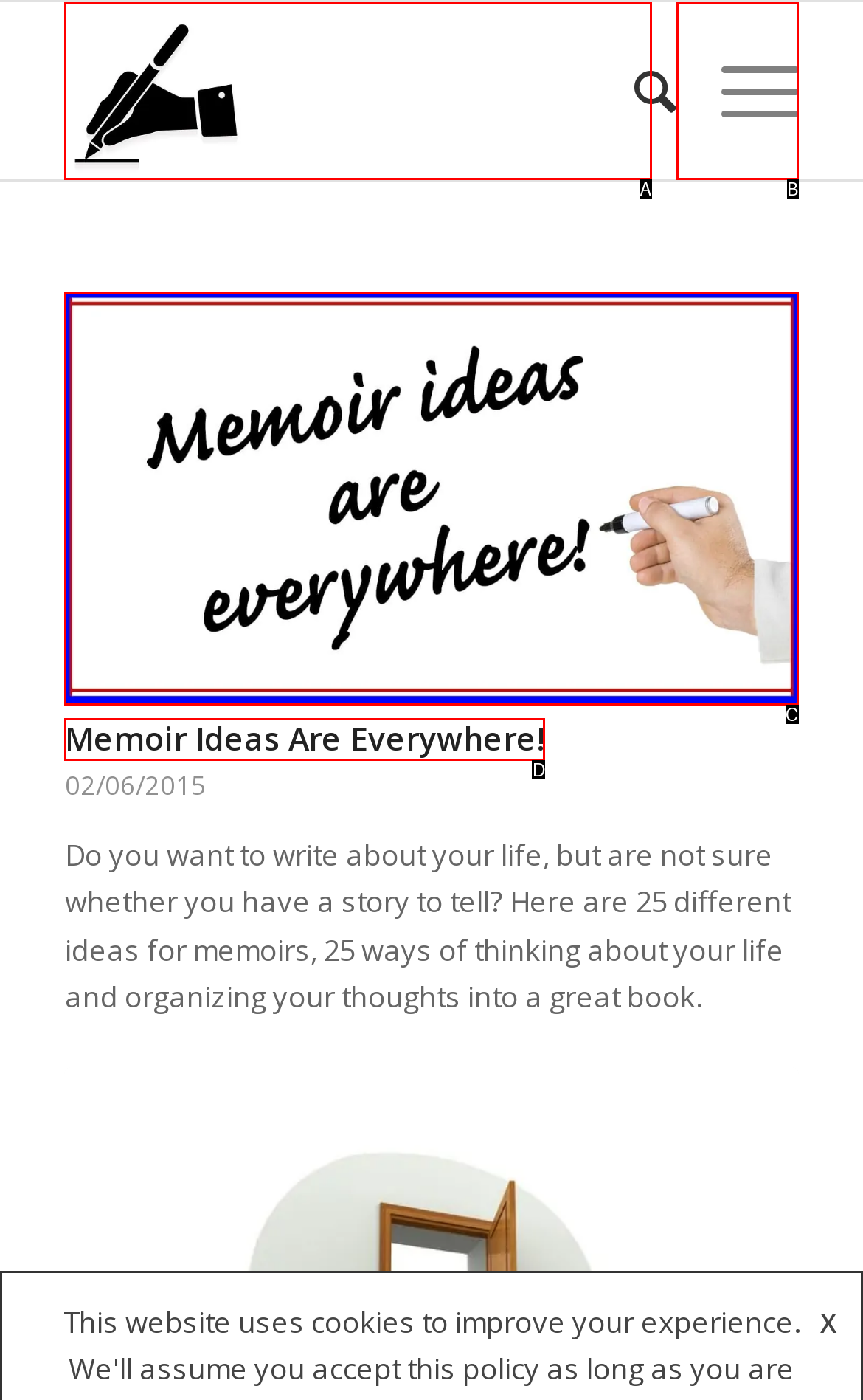Determine the option that best fits the description: aria-label="Barry Fox, Ghostwriter"
Reply with the letter of the correct option directly.

A